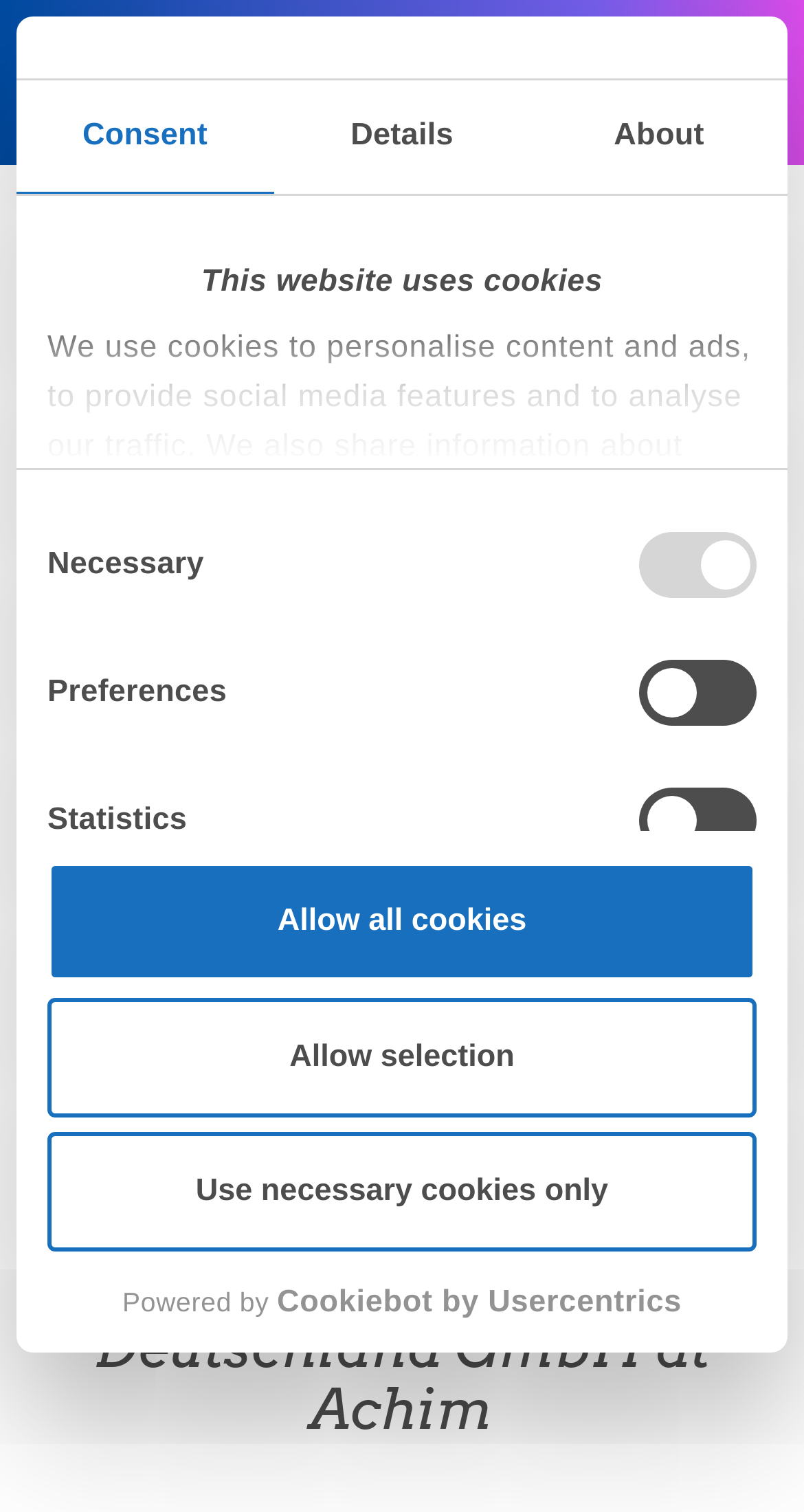Locate and extract the headline of this webpage.

MA Automotive Deutschland purchased a dismissed plant located in Achim, Germany